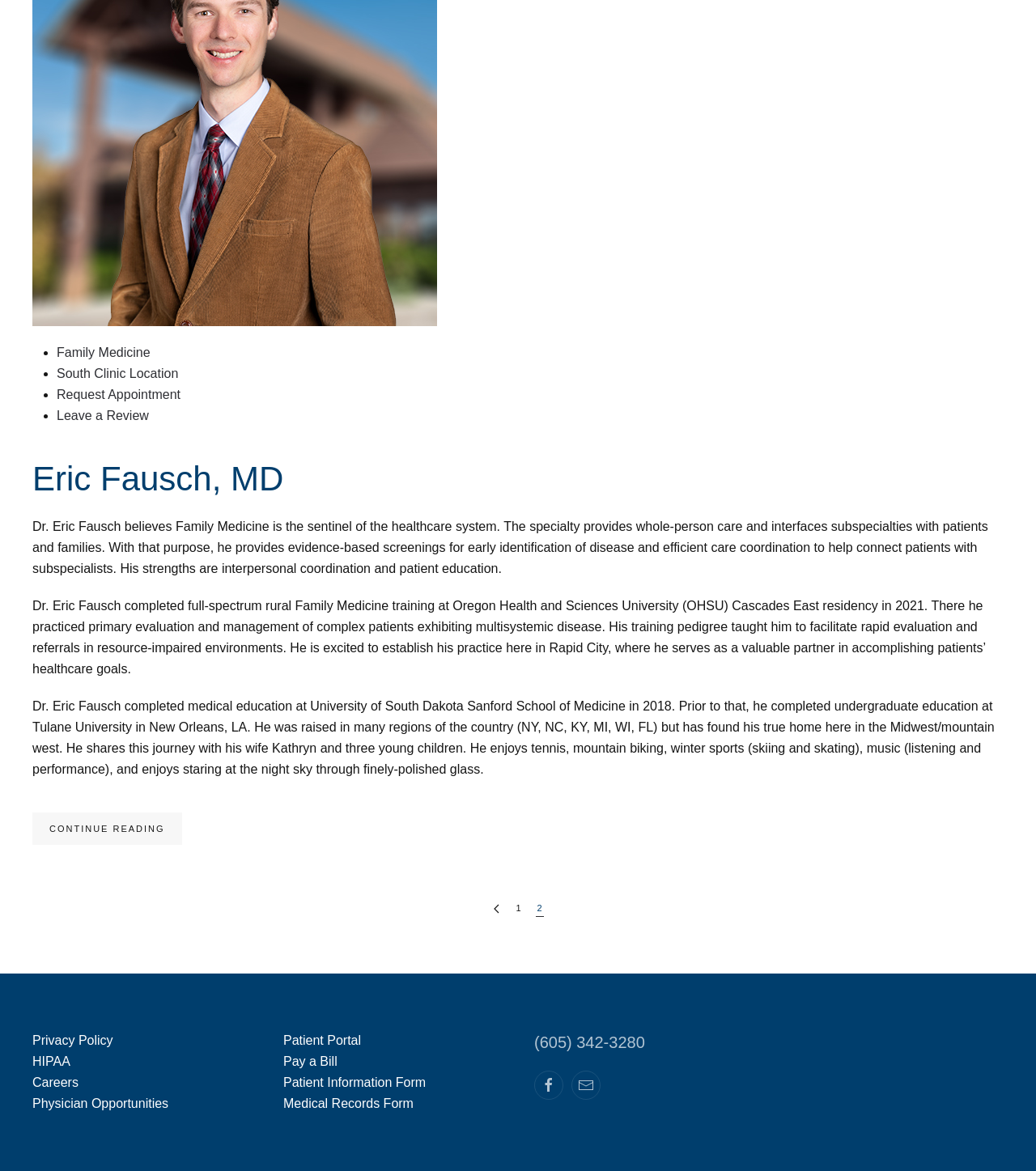Please provide a one-word or short phrase answer to the question:
How many links are there in the footer section?

9